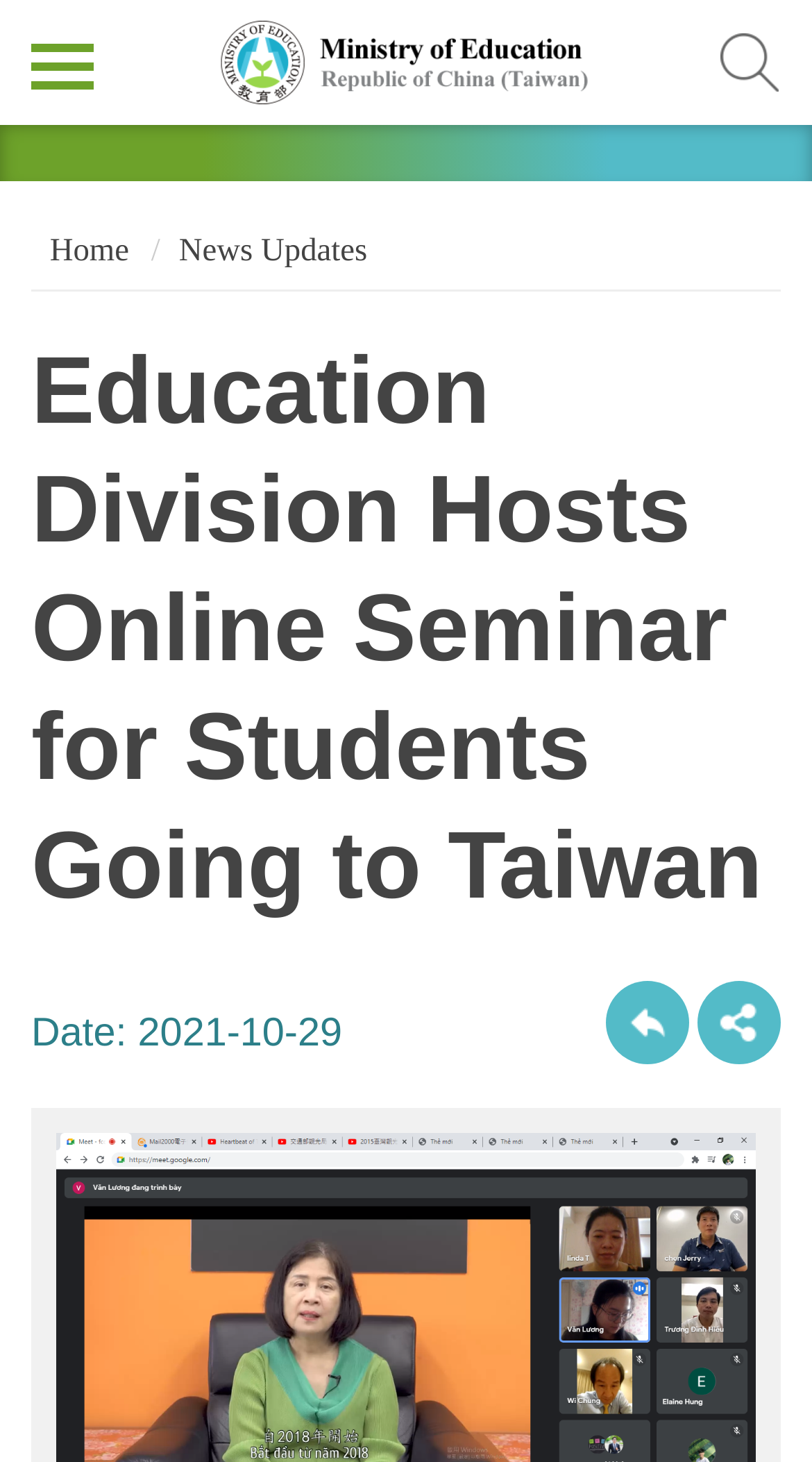Provide a comprehensive caption for the webpage.

The webpage is about the Ministry of Education Republic of China (Taiwan) hosting an online seminar for students going to Taiwan. At the top left corner, there is a button labeled "側欄選單" (meaning "sidebar menu" in Chinese) and a button labeled "查詢" (meaning "search" in Chinese) at the top right corner. Below these buttons, there is a heading that displays the title of the webpage, "Ministry of Education Republic of China (Taiwan)", accompanied by an image of the ministry's logo.

On the left side of the page, there are two links, "Home" and "News Updates", which are likely part of the website's navigation menu. The main content of the page is a news article with the title "Education Division Hosts Online Seminar for Students Going to Taiwan", which takes up most of the page's content area. Below the title, there is a date label "Date:" followed by the specific date "2021-10-29".

At the bottom of the page, there are two links, "Back to previous page" and "share分享按鈕" (meaning "share" in Chinese), which are likely used for navigation and social media sharing purposes, respectively.